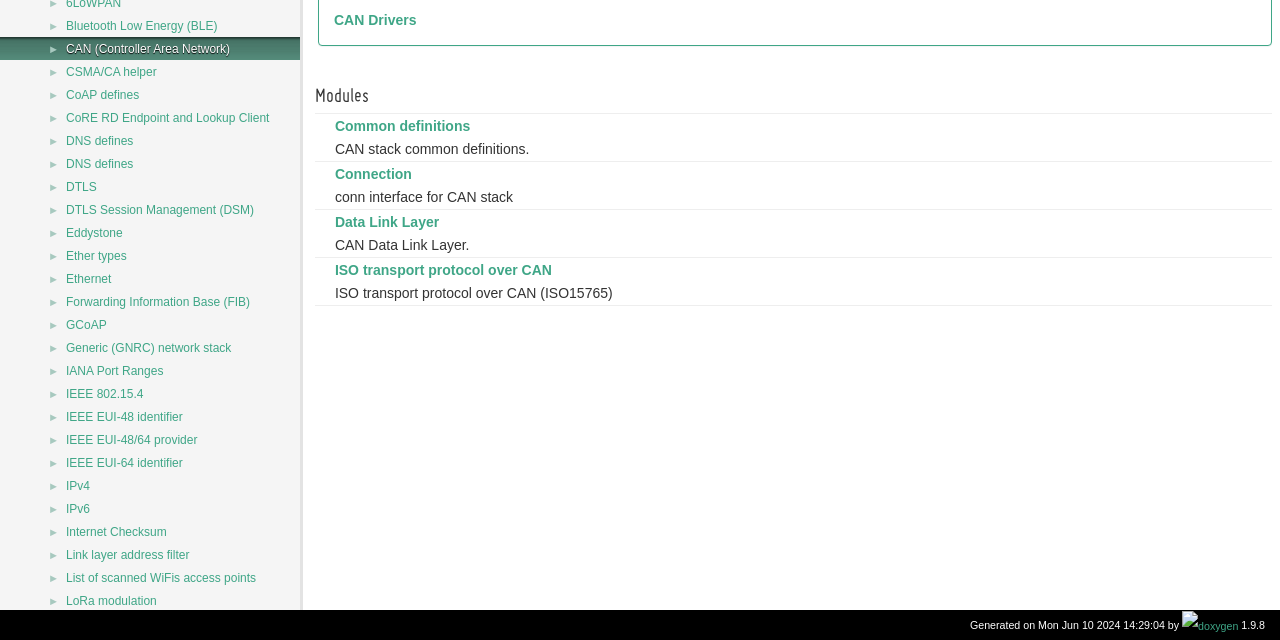Provide the bounding box coordinates of the HTML element this sentence describes: "IEEE EUI-48/64 provider". The bounding box coordinates consist of four float numbers between 0 and 1, i.e., [left, top, right, bottom].

[0.05, 0.673, 0.156, 0.702]